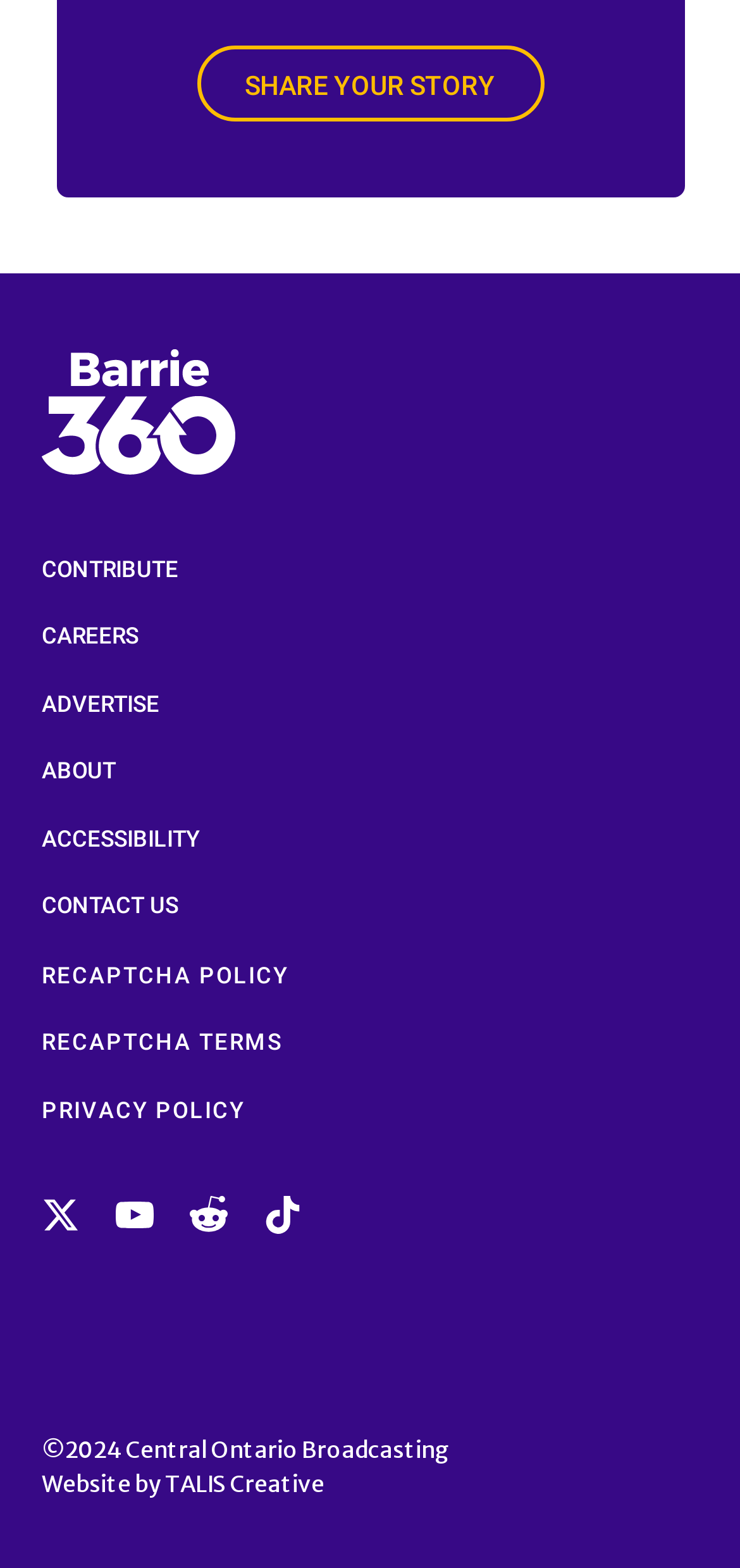What is the name of the company?
Please respond to the question with a detailed and thorough explanation.

I looked for the company name and found it next to the copyright information, which is located at the bottom of the webpage.